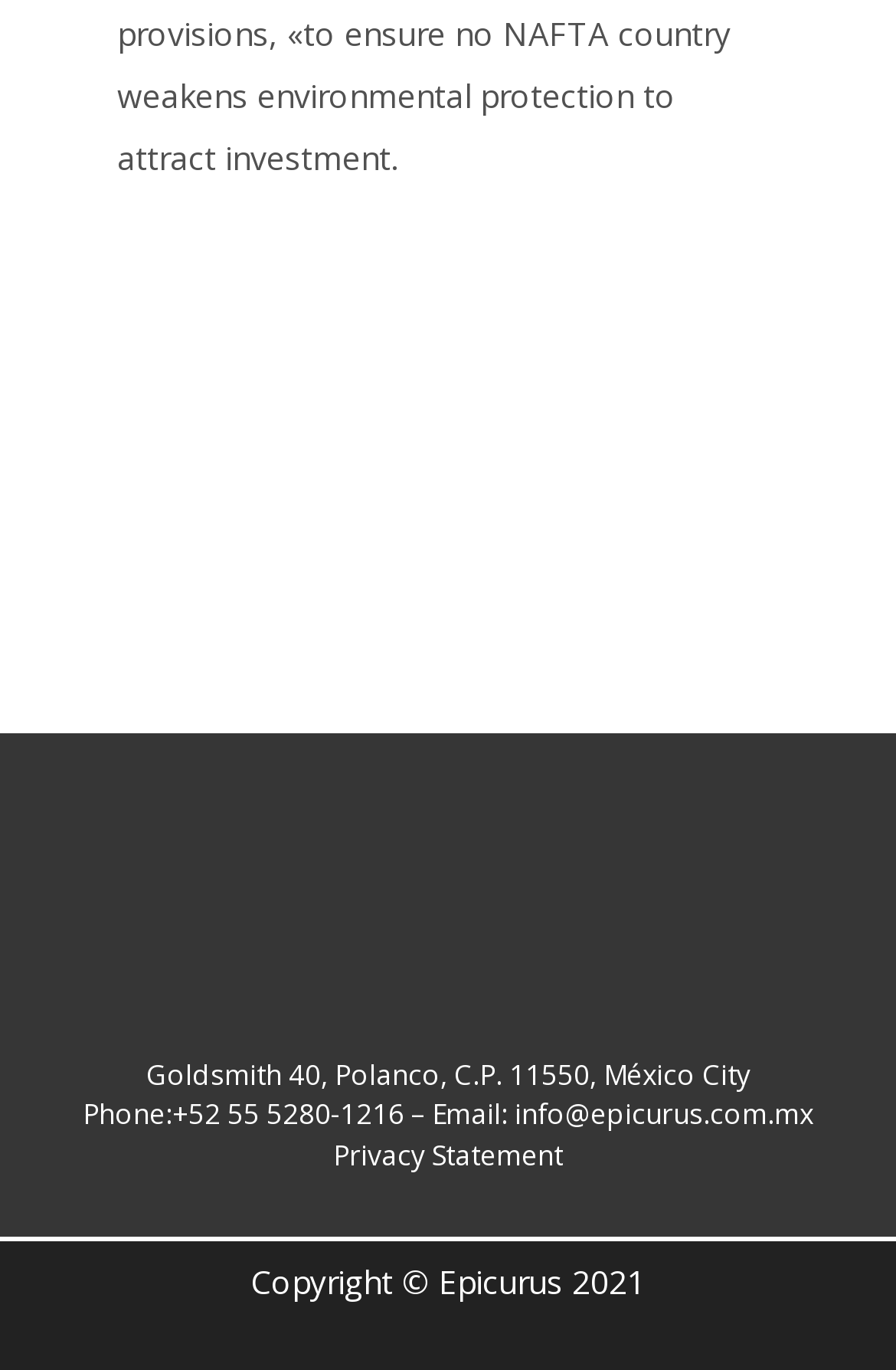Could you please study the image and provide a detailed answer to the question:
What is the address of Epicurus?

I found the address by looking at the static text element that contains the address information, which is 'Goldsmith 40, Polanco, C.P. 11550, México City'.